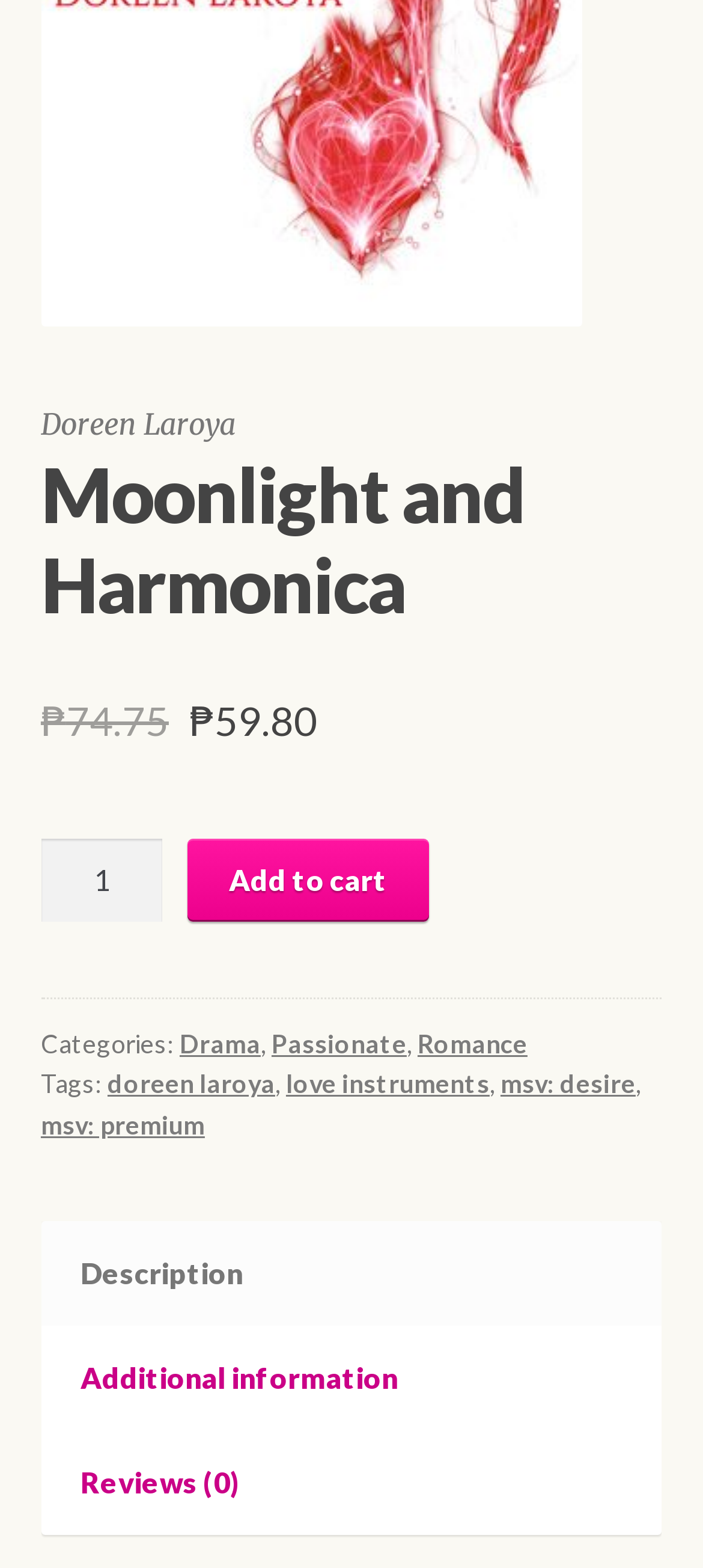What is the name of the author of the product?
Please respond to the question with a detailed and thorough explanation.

The name of the author of the product can be found in the StaticText element with the OCR text 'Doreen Laroya', which is located at the top of the webpage.